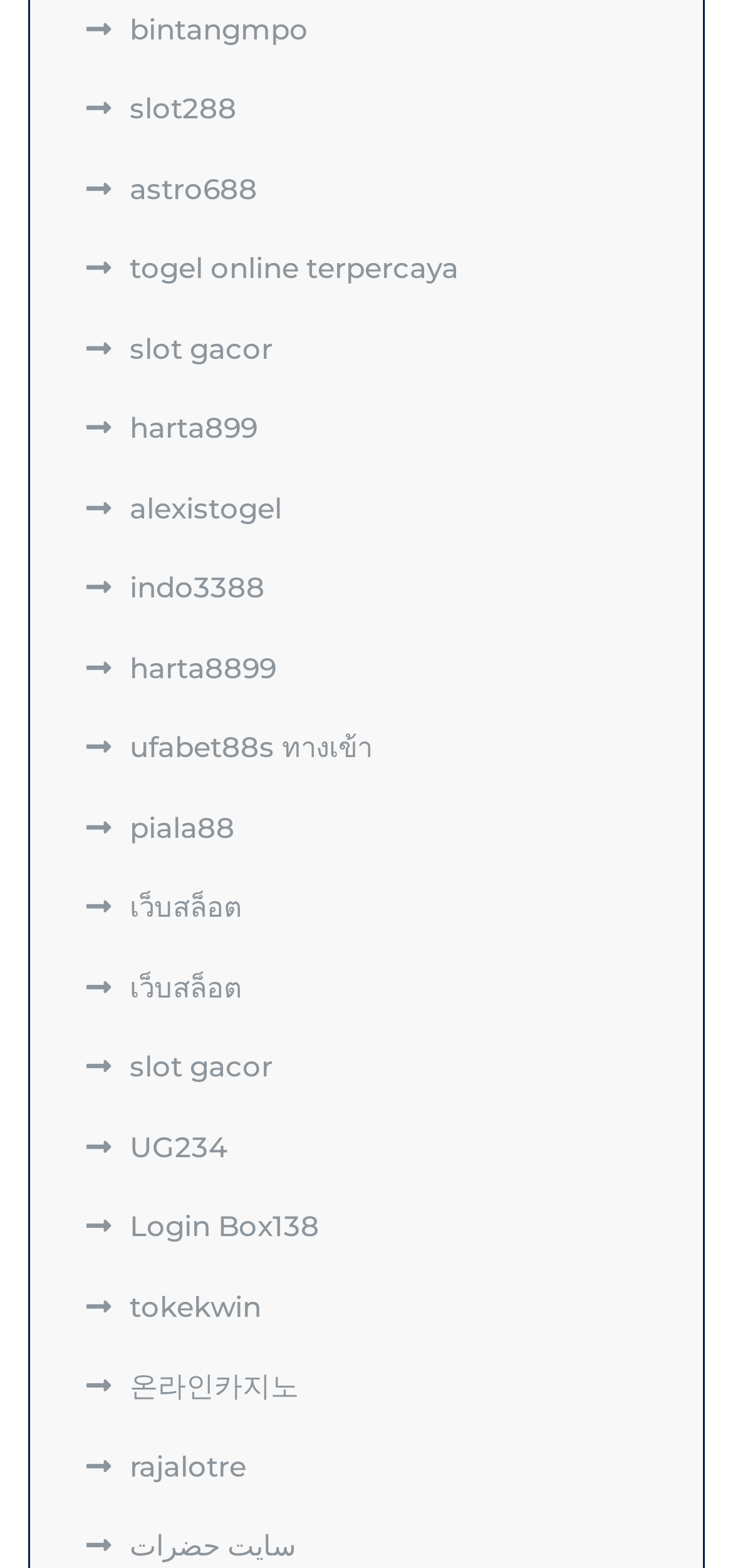Find the bounding box coordinates of the element you need to click on to perform this action: 'click on intangmpo link'. The coordinates should be represented by four float values between 0 and 1, in the format [left, top, right, bottom].

[0.118, 0.007, 0.421, 0.029]